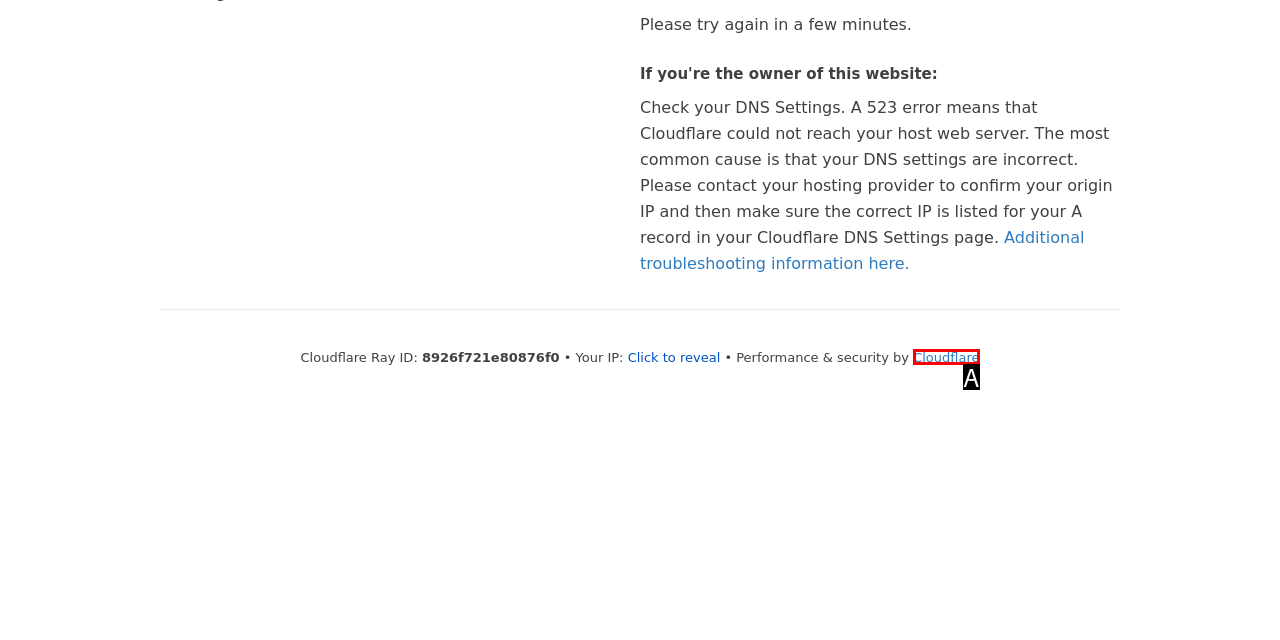Pinpoint the HTML element that fits the description: Cloudflare
Answer by providing the letter of the correct option.

A